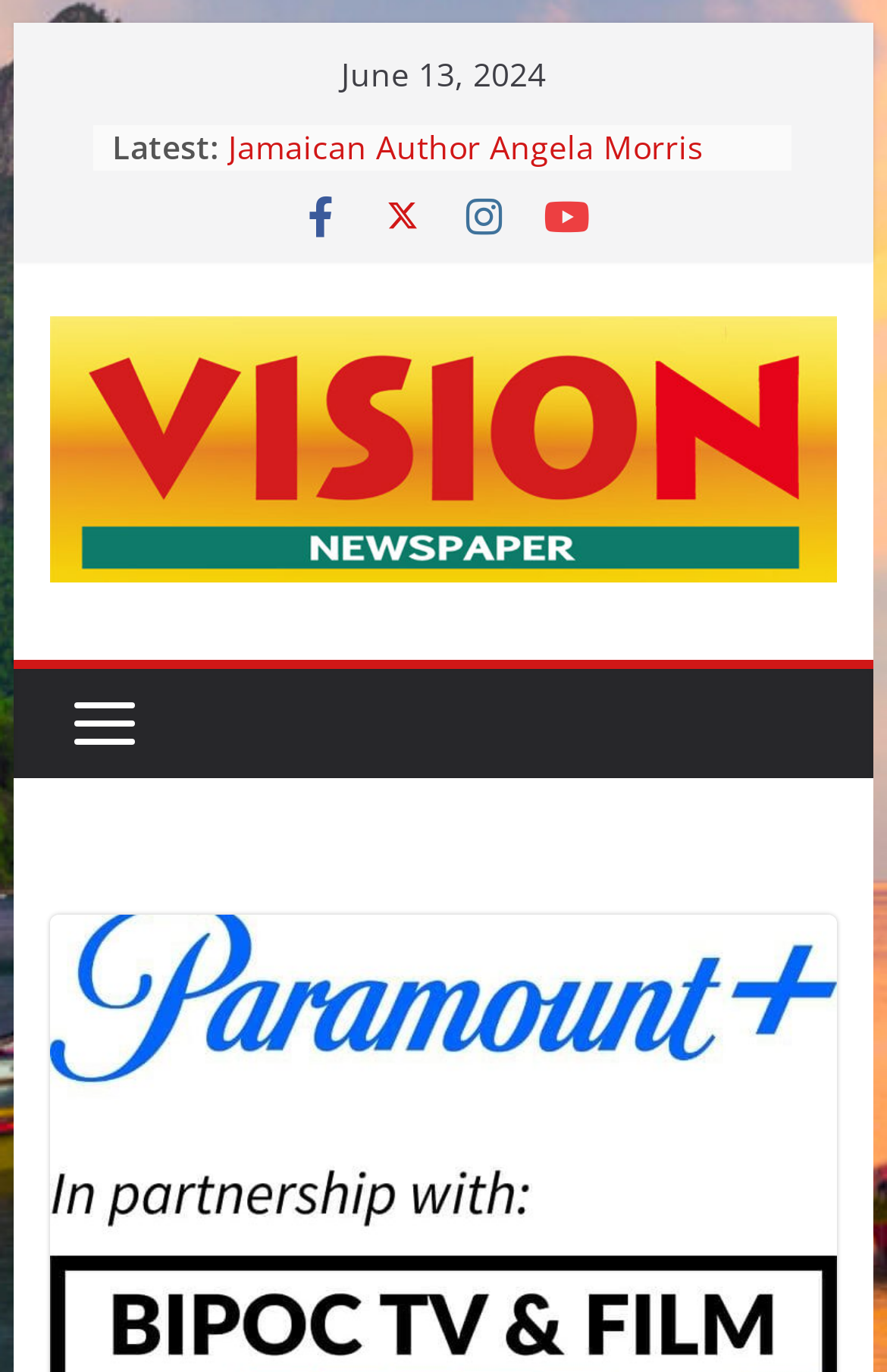Your task is to find and give the main heading text of the webpage.

Participants announced for new Elevate program